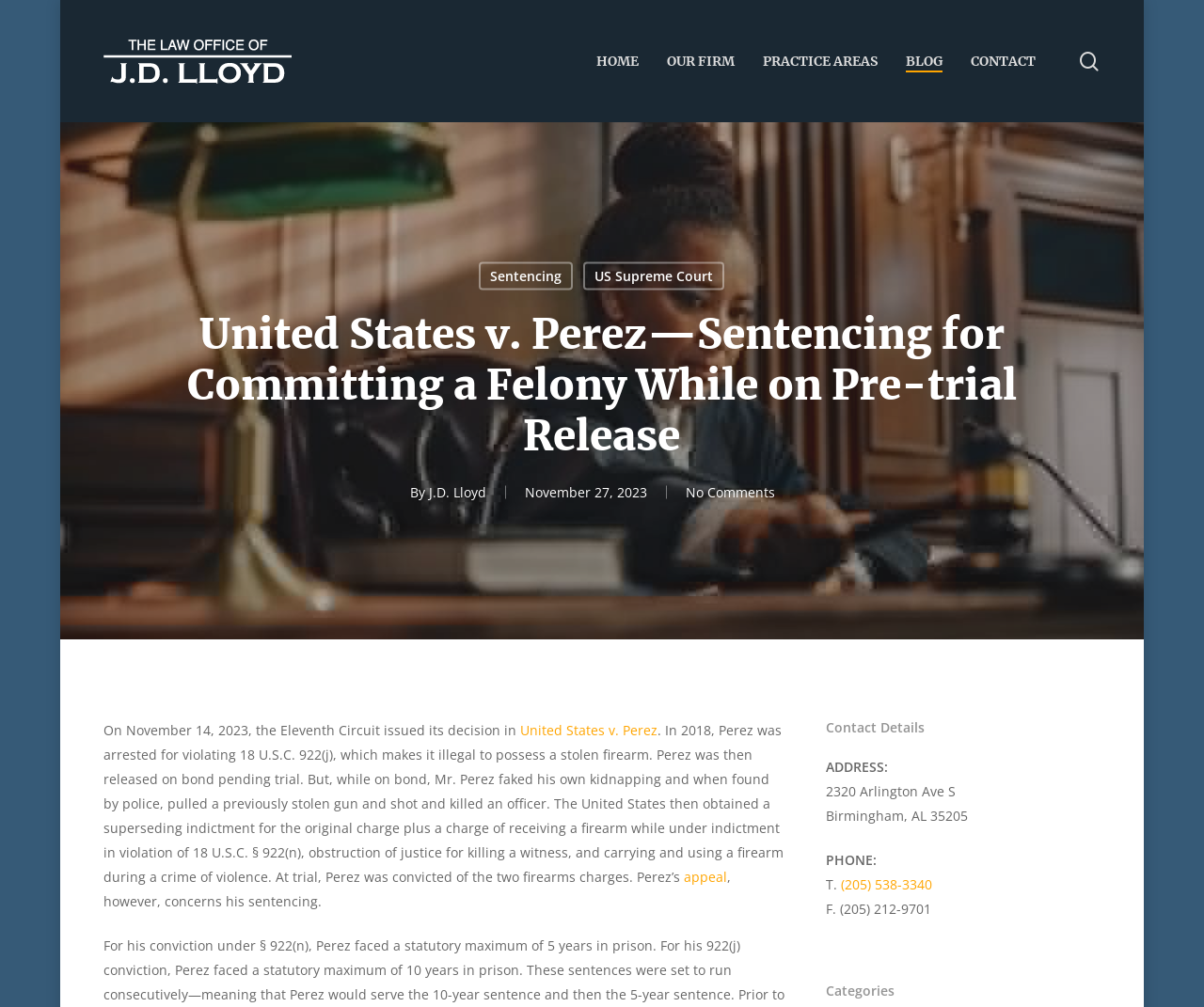What is the phone number of the law office?
Give a single word or phrase answer based on the content of the image.

(205) 538-3340